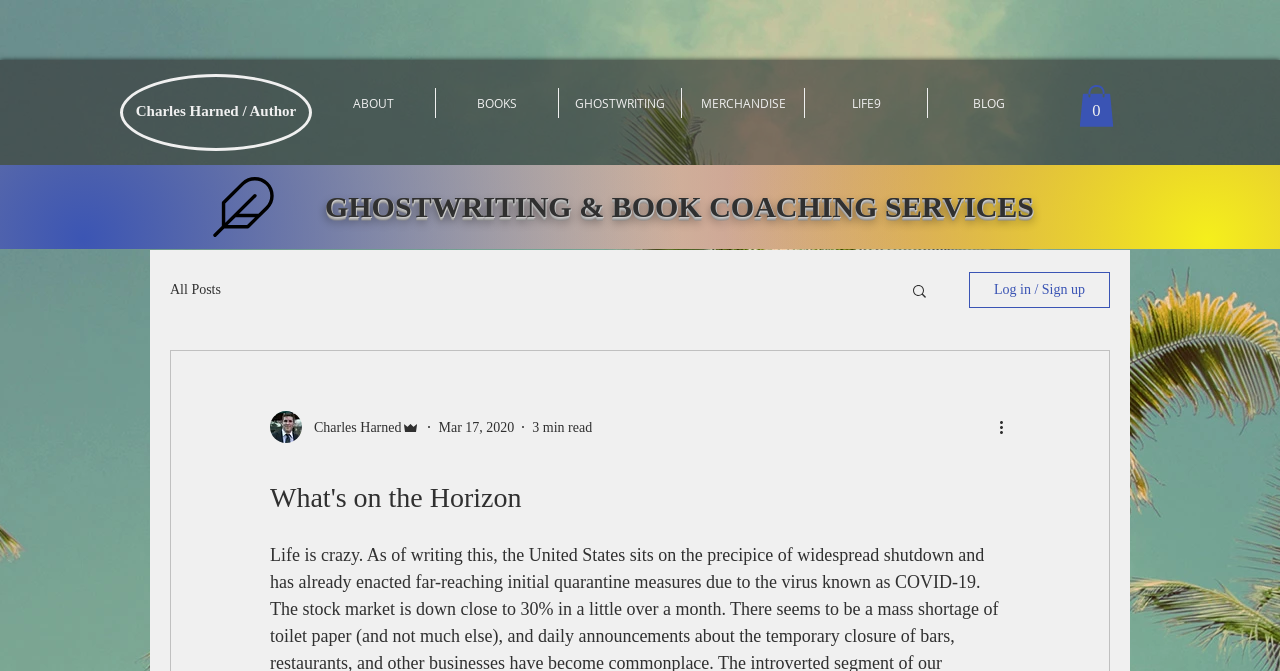Respond to the following question with a brief word or phrase:
What is the date of the latest blog post?

Mar 17, 2020